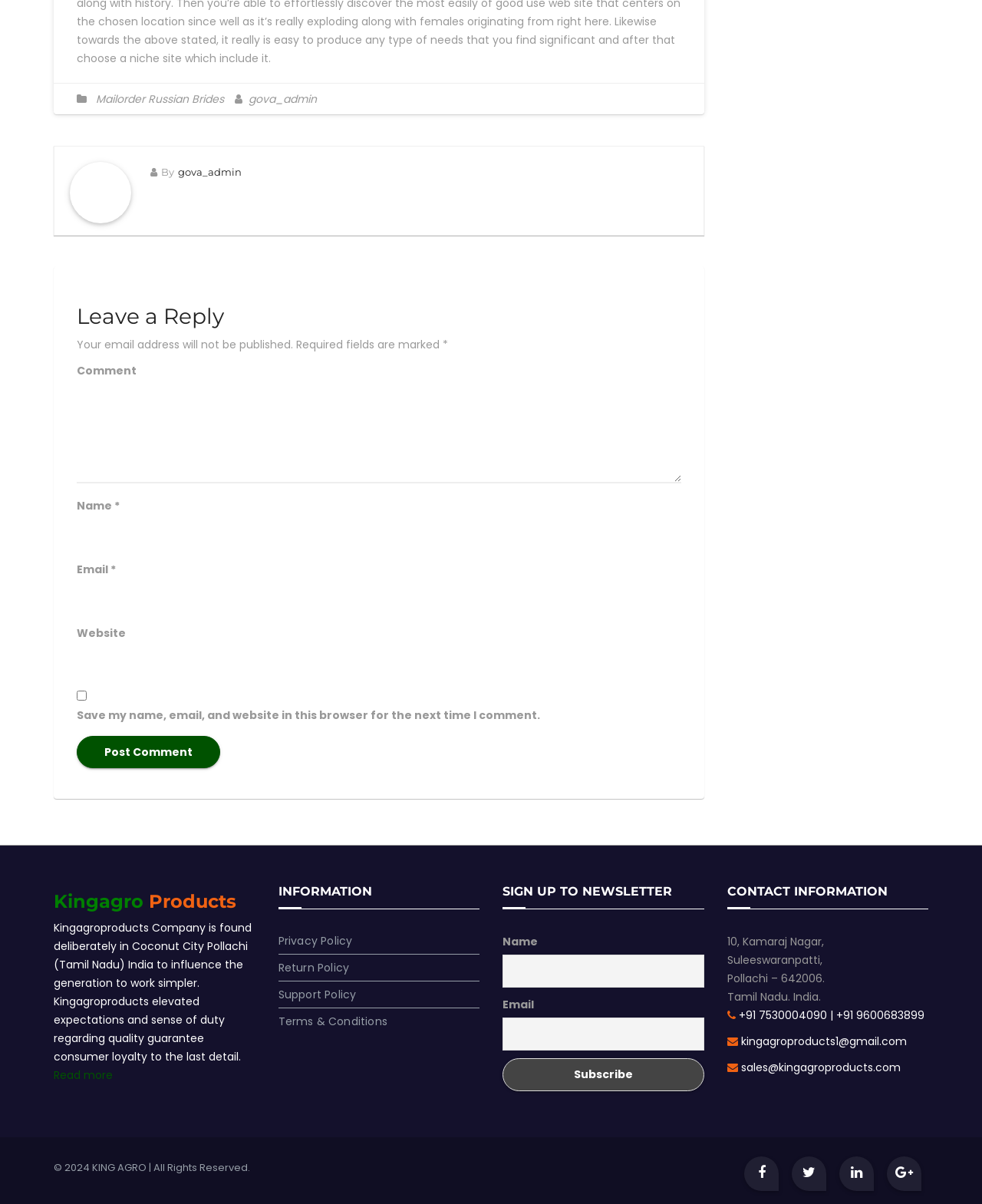Identify the bounding box coordinates for the UI element described by the following text: "parent_node: Name * name="author"". Provide the coordinates as four float numbers between 0 and 1, in the format [left, top, right, bottom].

[0.078, 0.431, 0.434, 0.459]